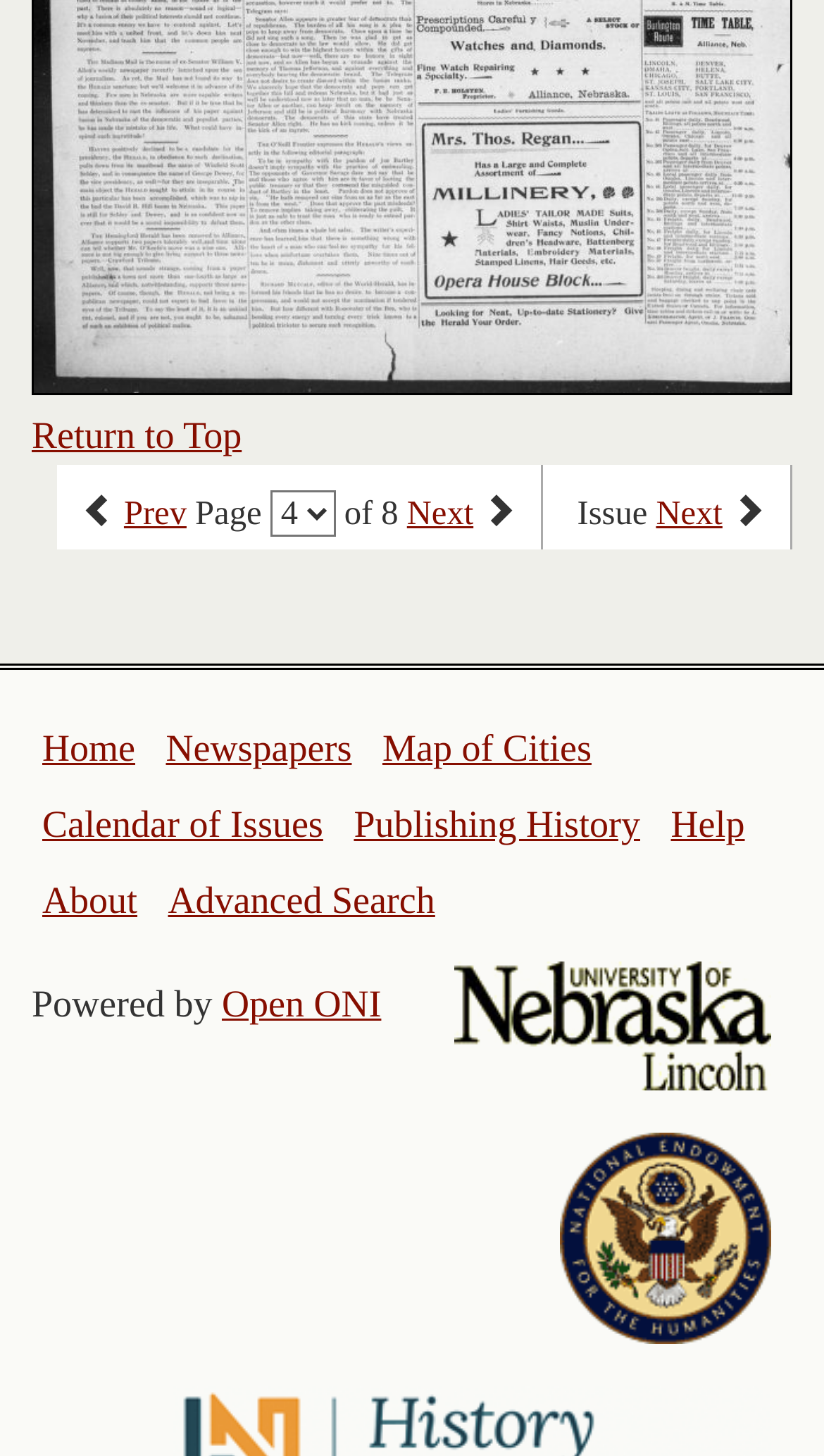Answer in one word or a short phrase: 
What is the logo at the bottom right corner?

University of Nebraska Lincoln logo